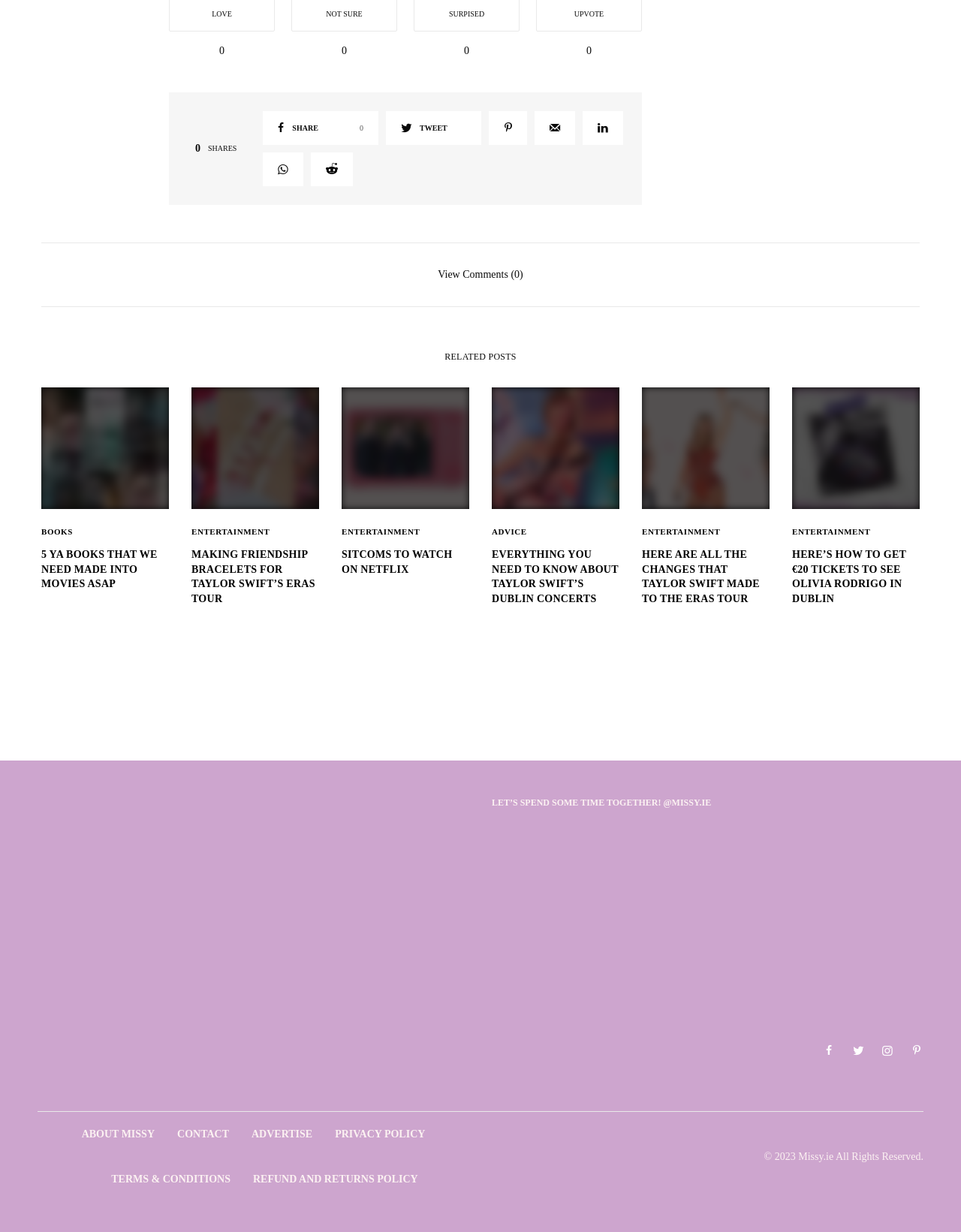Identify the bounding box coordinates of the clickable region necessary to fulfill the following instruction: "View Comments". The bounding box coordinates should be four float numbers between 0 and 1, i.e., [left, top, right, bottom].

[0.456, 0.218, 0.544, 0.228]